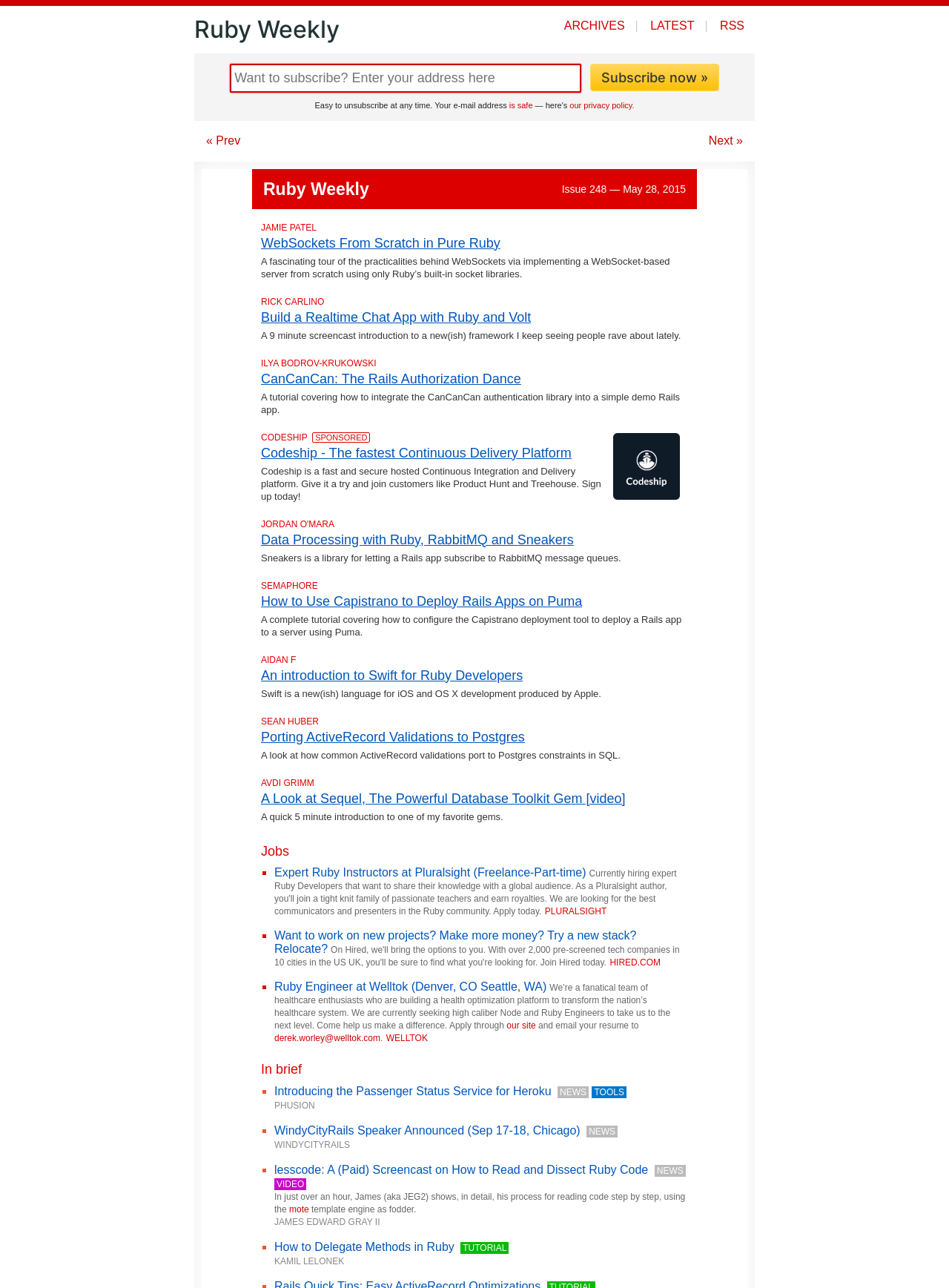Please find the bounding box coordinates of the element that needs to be clicked to perform the following instruction: "Read WebSockets From Scratch in Pure Ruby". The bounding box coordinates should be four float numbers between 0 and 1, represented as [left, top, right, bottom].

[0.275, 0.182, 0.725, 0.196]